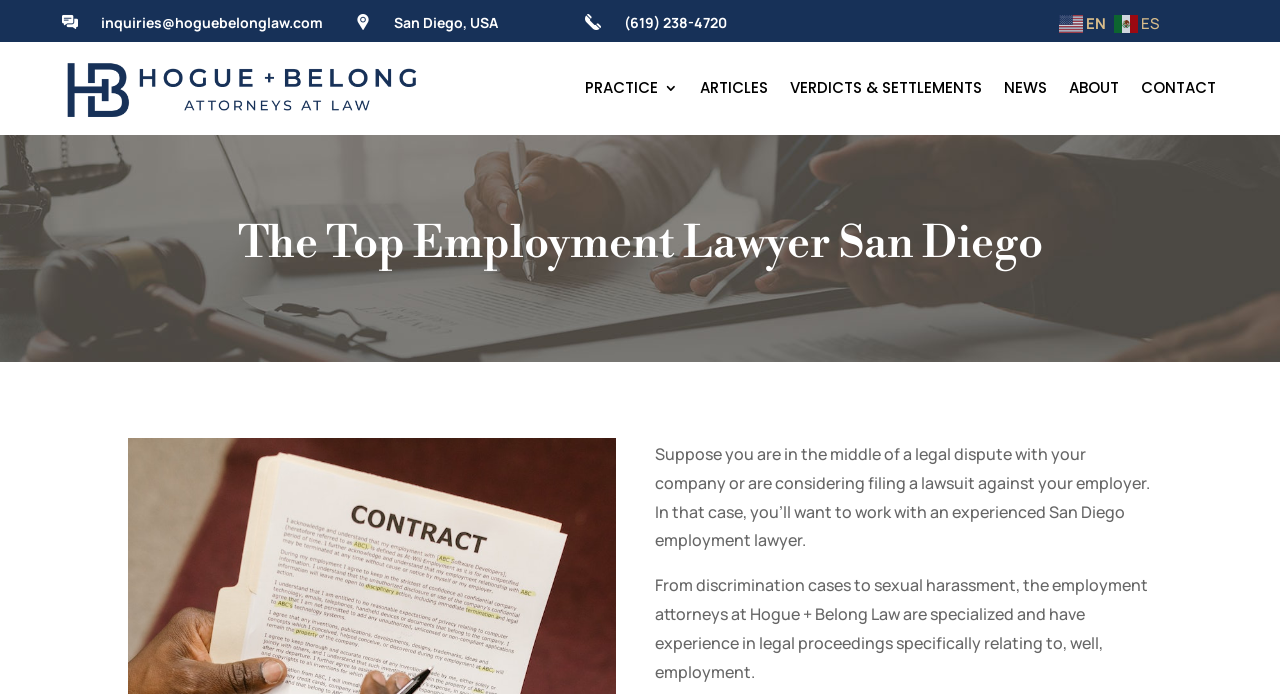Identify the bounding box coordinates of the region that needs to be clicked to carry out this instruction: "View practice areas". Provide these coordinates as four float numbers ranging from 0 to 1, i.e., [left, top, right, bottom].

[0.457, 0.117, 0.53, 0.149]